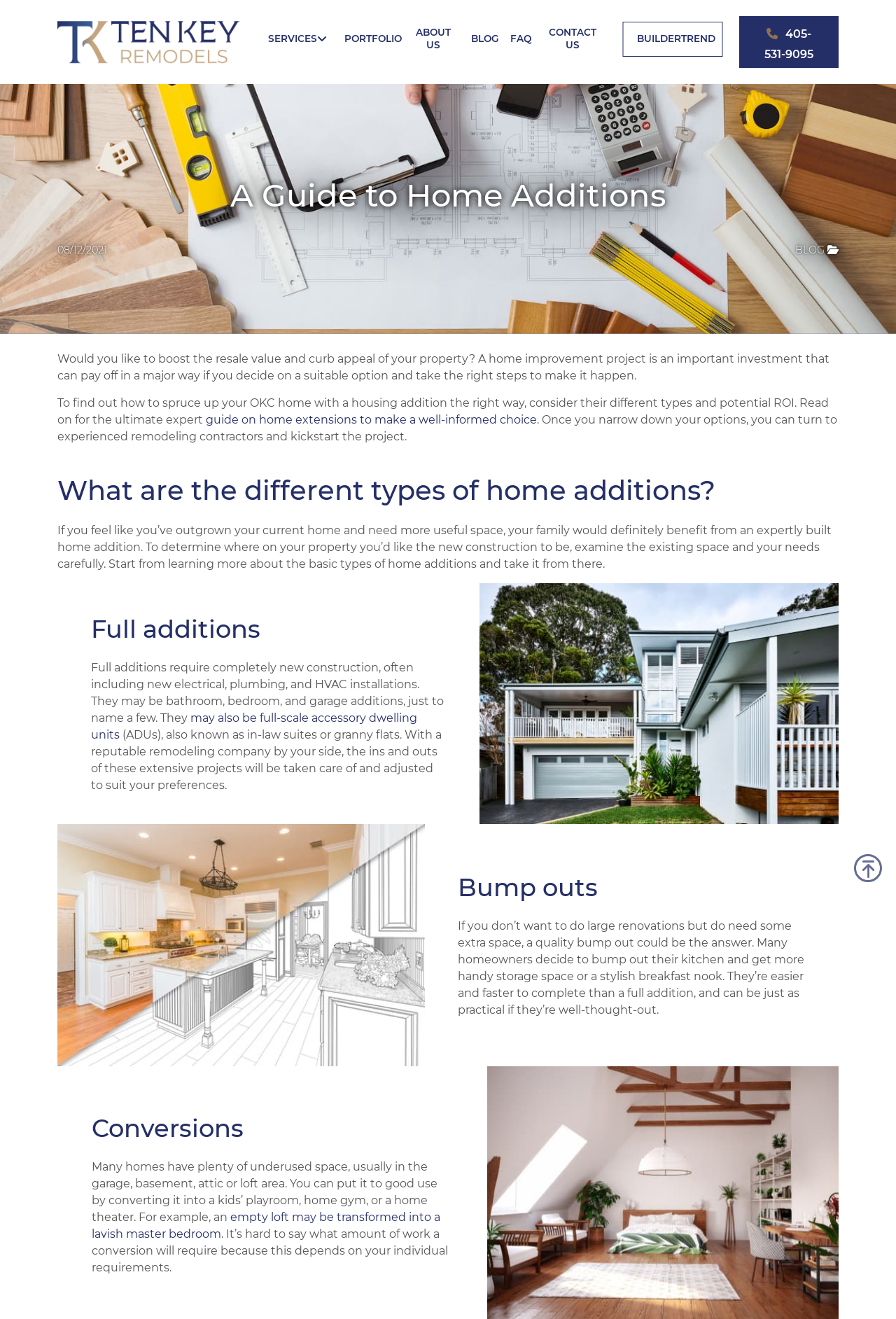Locate the bounding box coordinates of the region to be clicked to comply with the following instruction: "Click the 'SERVICES' link". The coordinates must be four float numbers between 0 and 1, in the form [left, top, right, bottom].

[0.3, 0.025, 0.349, 0.034]